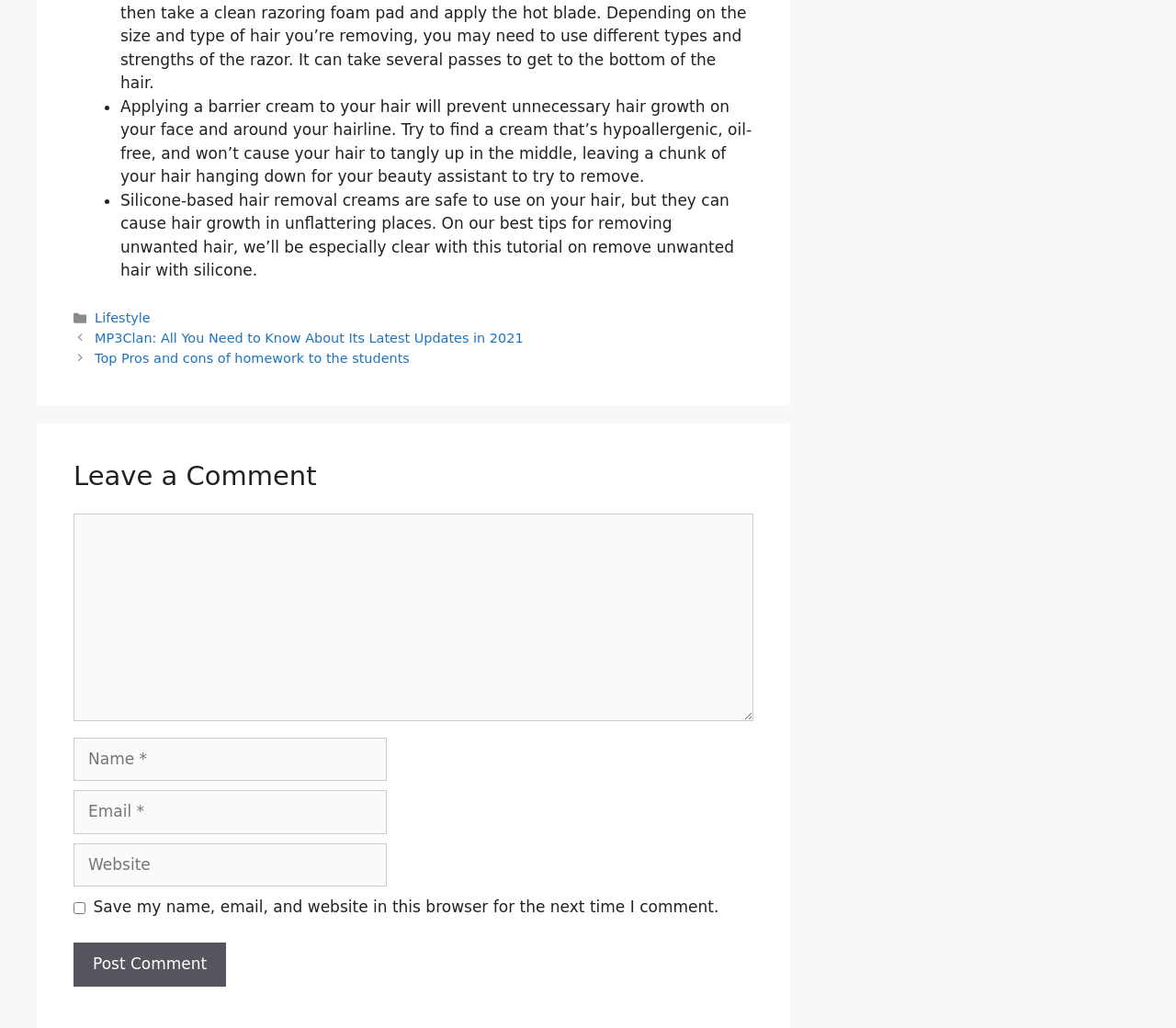From the webpage screenshot, identify the region described by Lifestyle. Provide the bounding box coordinates as (top-left x, top-left y, bottom-right x, bottom-right y), with each value being a floating point number between 0 and 1.

[0.081, 0.302, 0.128, 0.317]